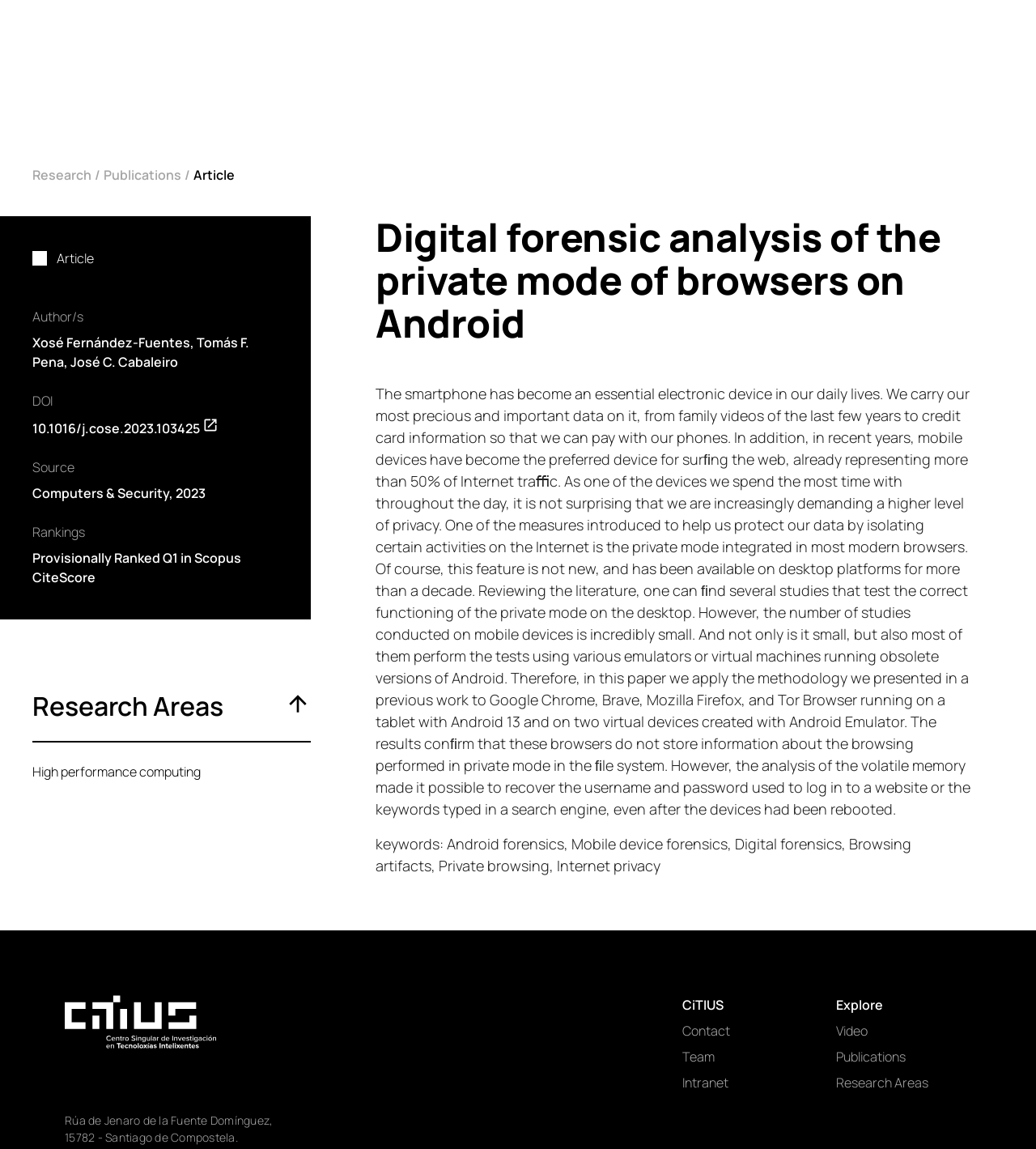Locate the bounding box coordinates of the element I should click to achieve the following instruction: "Click on Research".

[0.031, 0.144, 0.088, 0.16]